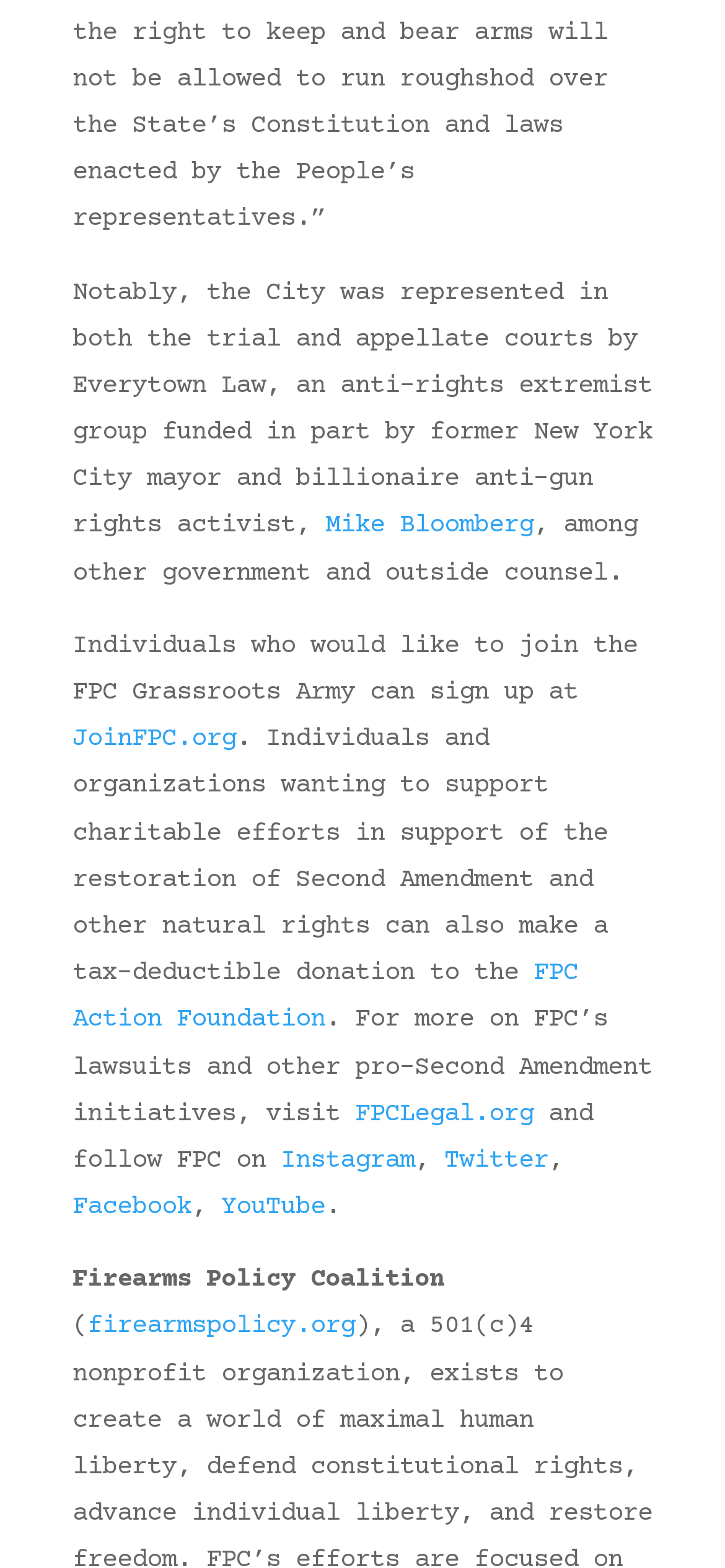Locate the bounding box coordinates of the element to click to perform the following action: 'follow FPC on Instagram'. The coordinates should be given as four float values between 0 and 1, in the form of [left, top, right, bottom].

[0.387, 0.731, 0.572, 0.75]